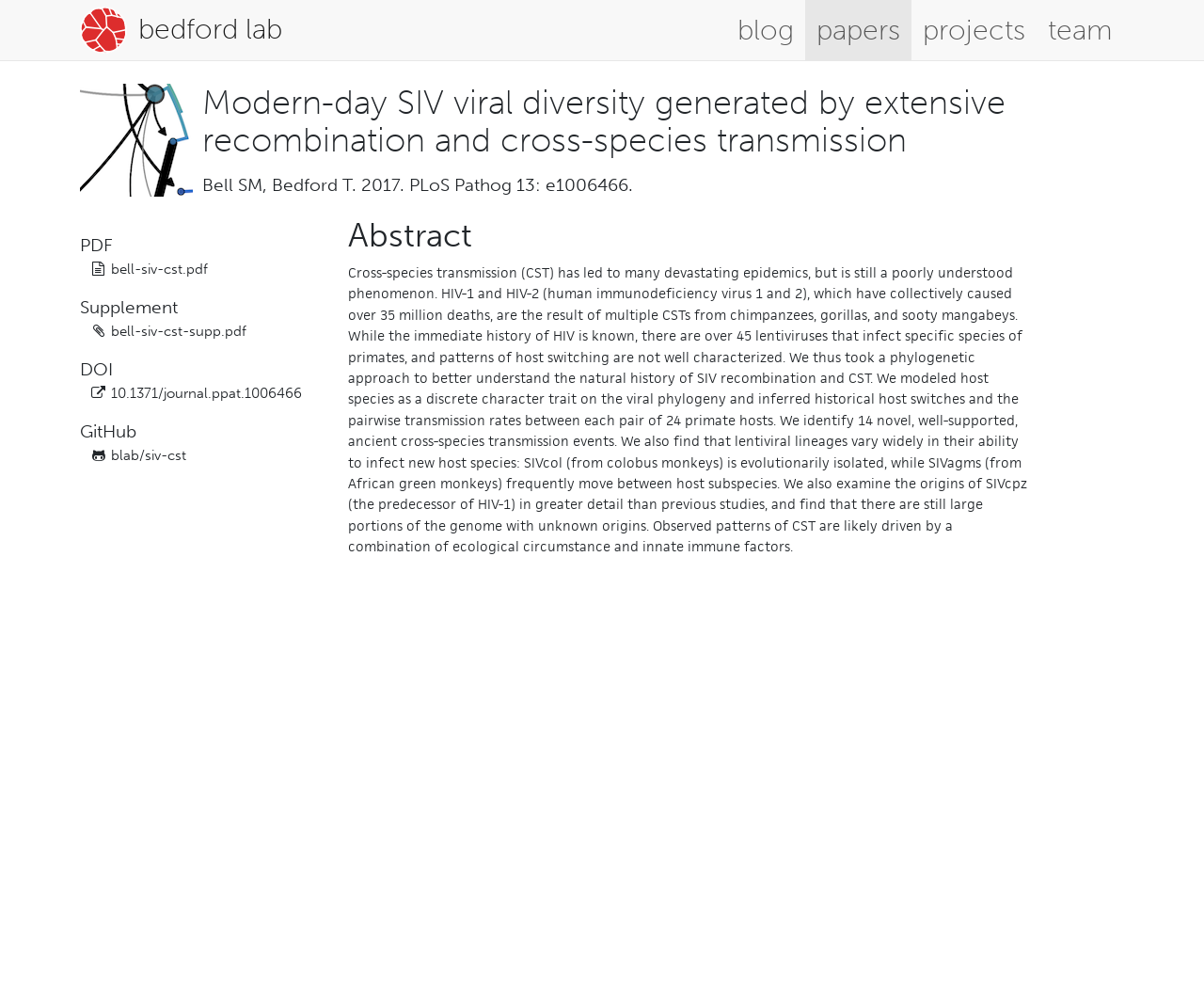Can you find the bounding box coordinates of the area I should click to execute the following instruction: "visit Bedford lab"?

[0.066, 0.007, 0.234, 0.054]